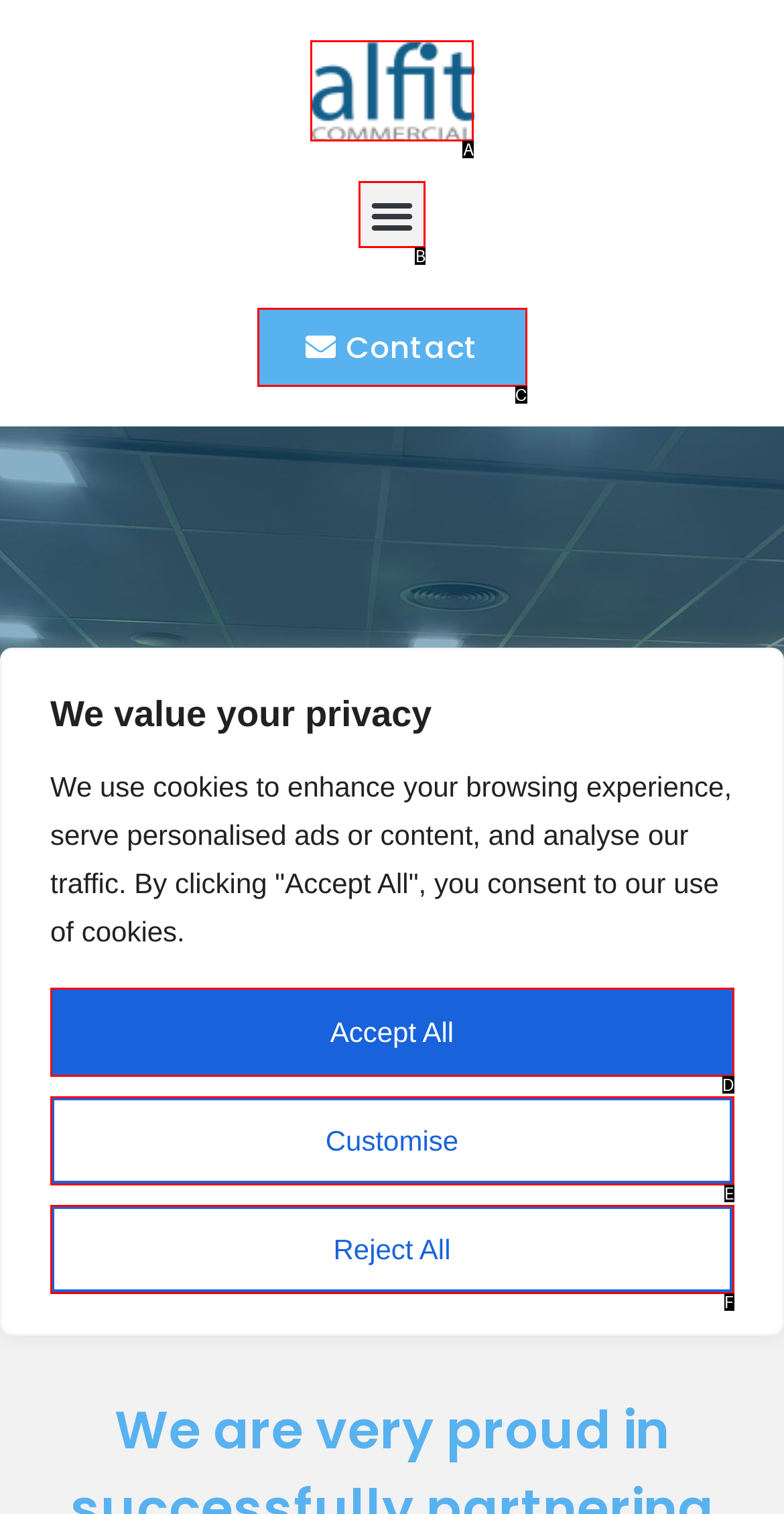Determine the HTML element that best matches this description: Accept All from the given choices. Respond with the corresponding letter.

D